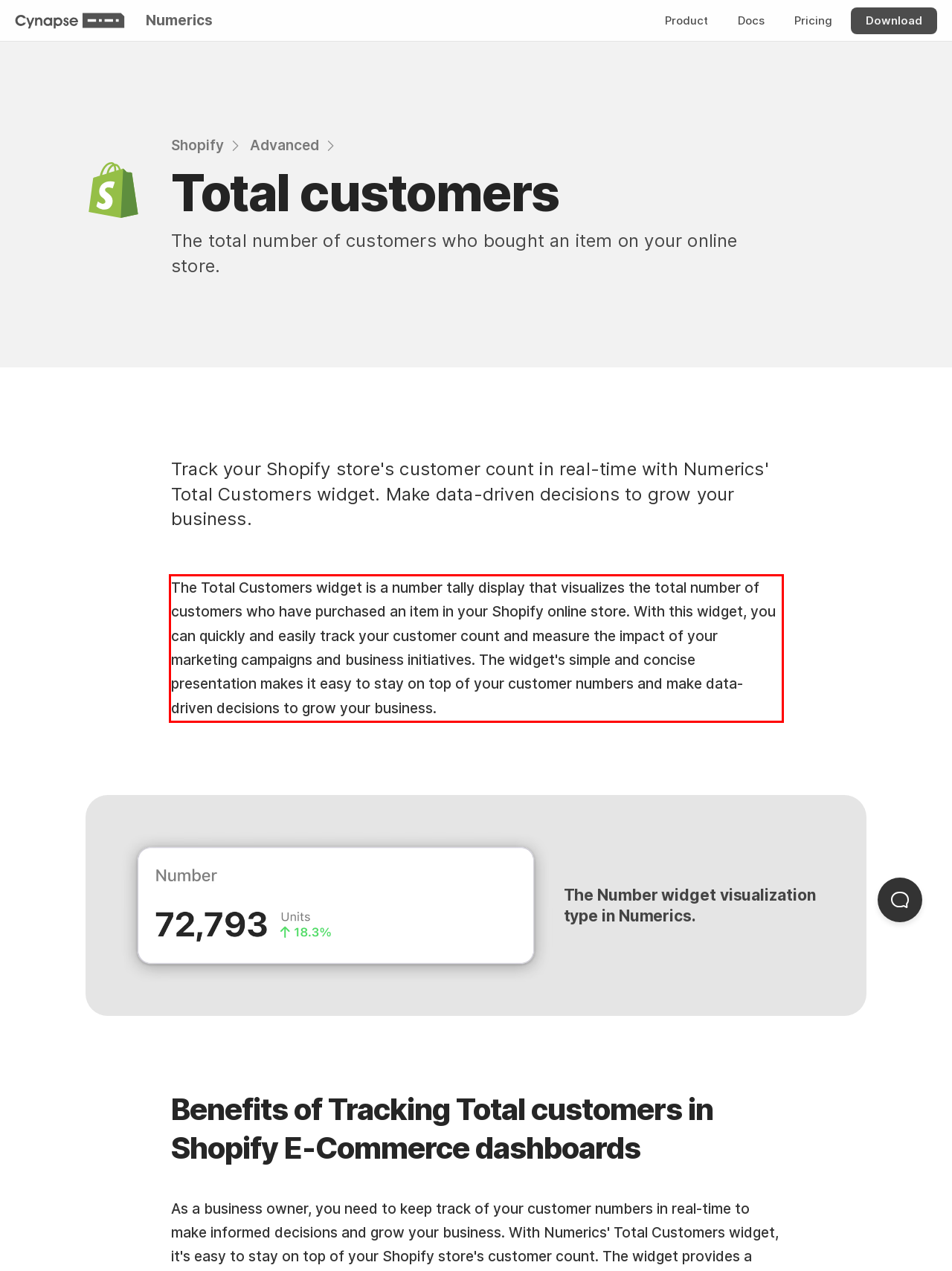Please perform OCR on the text within the red rectangle in the webpage screenshot and return the text content.

The Total Customers widget is a number tally display that visualizes the total number of customers who have purchased an item in your Shopify online store. With this widget, you can quickly and easily track your customer count and measure the impact of your marketing campaigns and business initiatives. The widget's simple and concise presentation makes it easy to stay on top of your customer numbers and make data-driven decisions to grow your business.